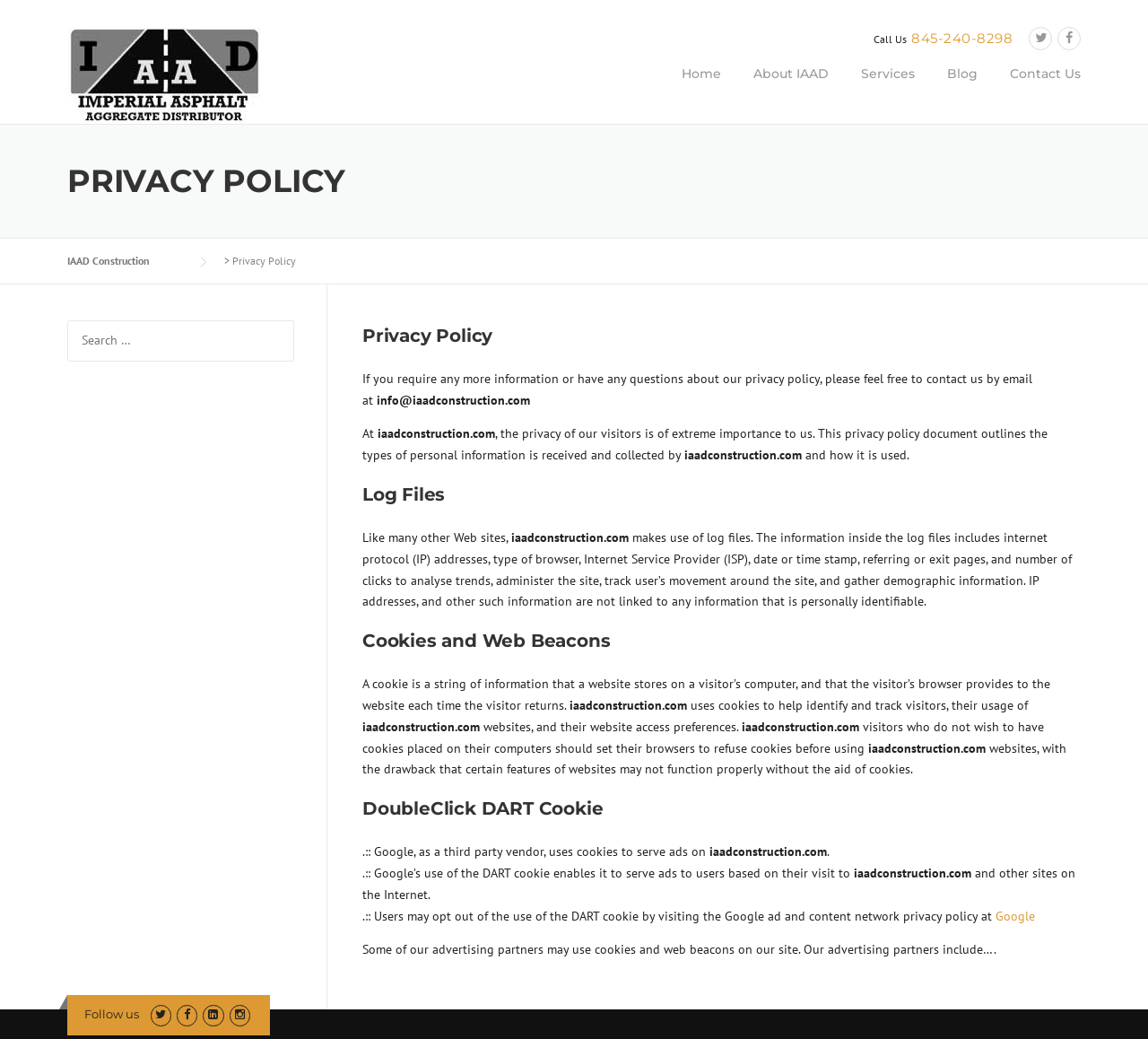Ascertain the bounding box coordinates for the UI element detailed here: "Contact Us". The coordinates should be provided as [left, top, right, bottom] with each value being a float between 0 and 1.

[0.866, 0.061, 0.941, 0.108]